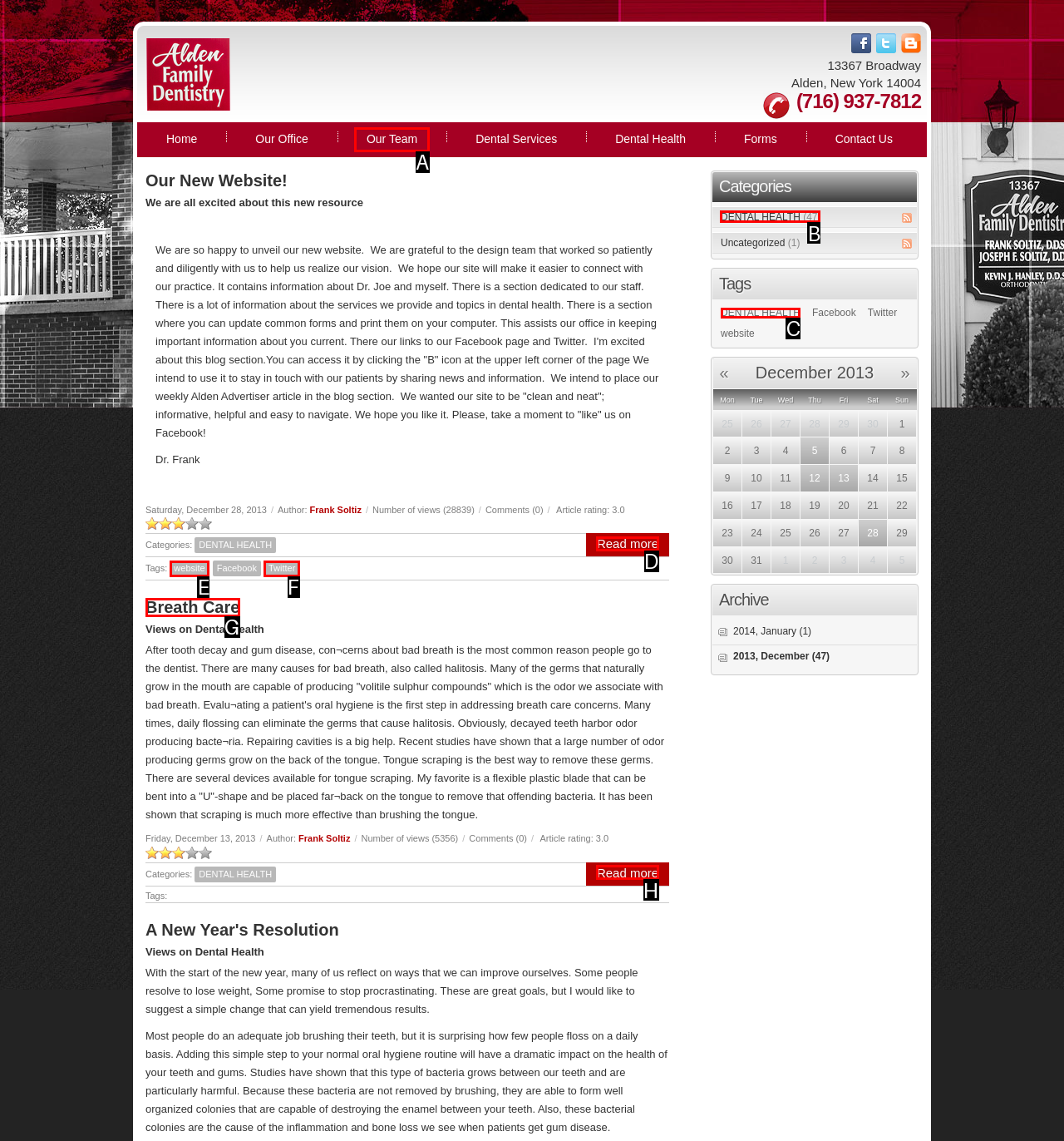Determine which HTML element to click for this task: View the 'DENTAL HEALTH' category Provide the letter of the selected choice.

B